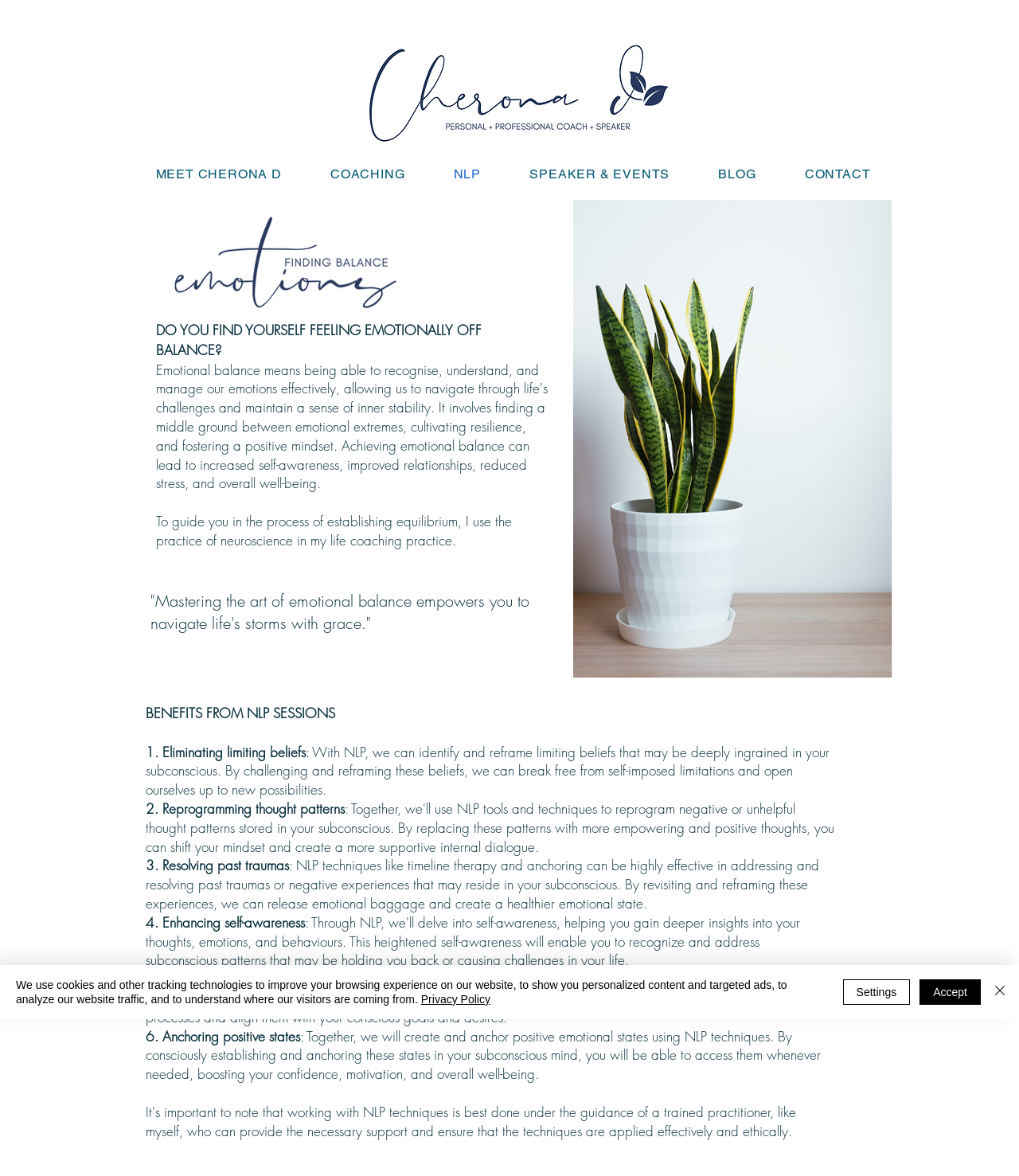Locate the bounding box coordinates of the element I should click to achieve the following instruction: "View the 'finding emotional balance' image".

[0.158, 0.175, 0.627, 0.304]